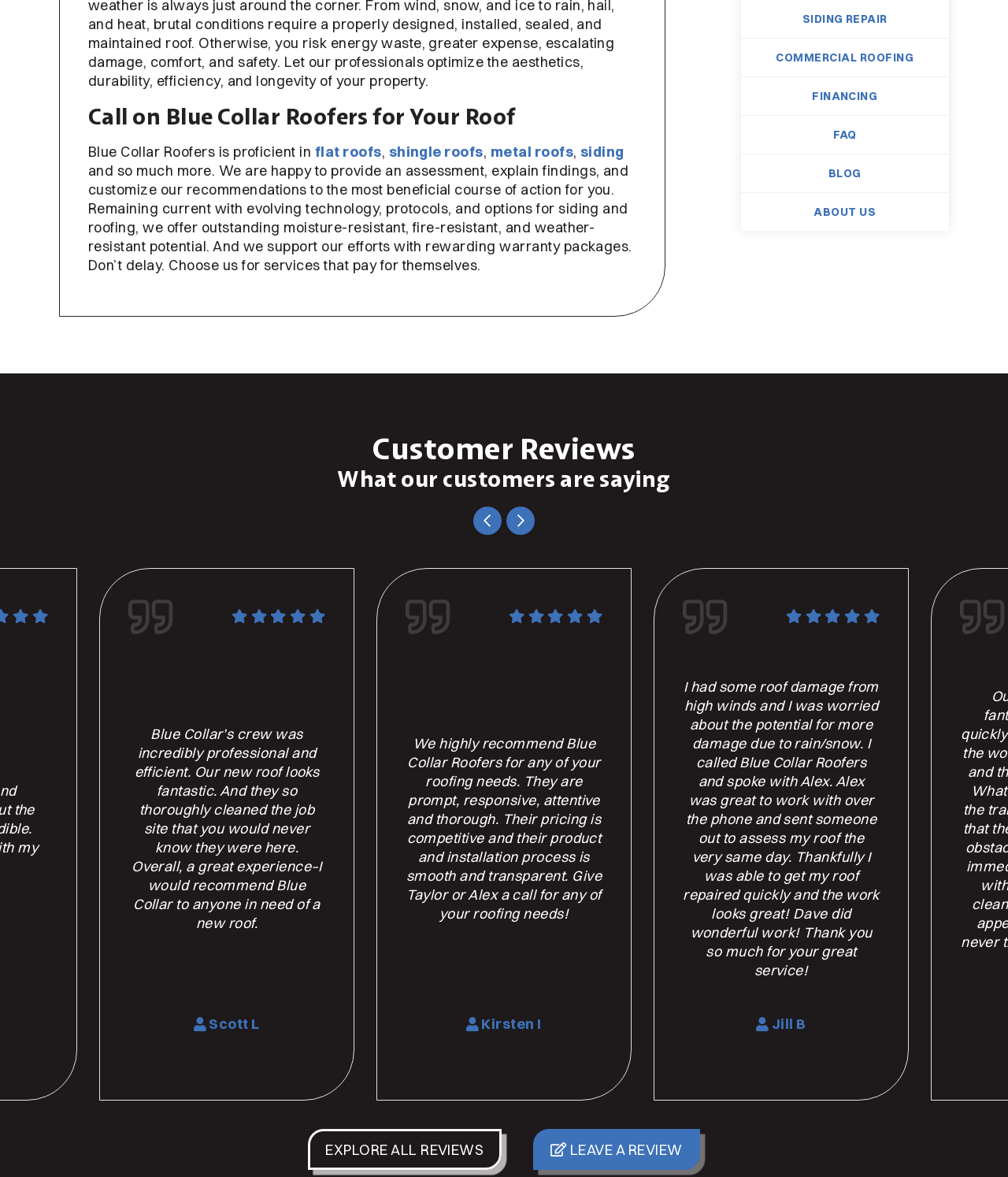Using the given element description, provide the bounding box coordinates (top-left x, top-left y, bottom-right x, bottom-right y) for the corresponding UI element in the screenshot: Financing

[0.806, 0.076, 0.871, 0.088]